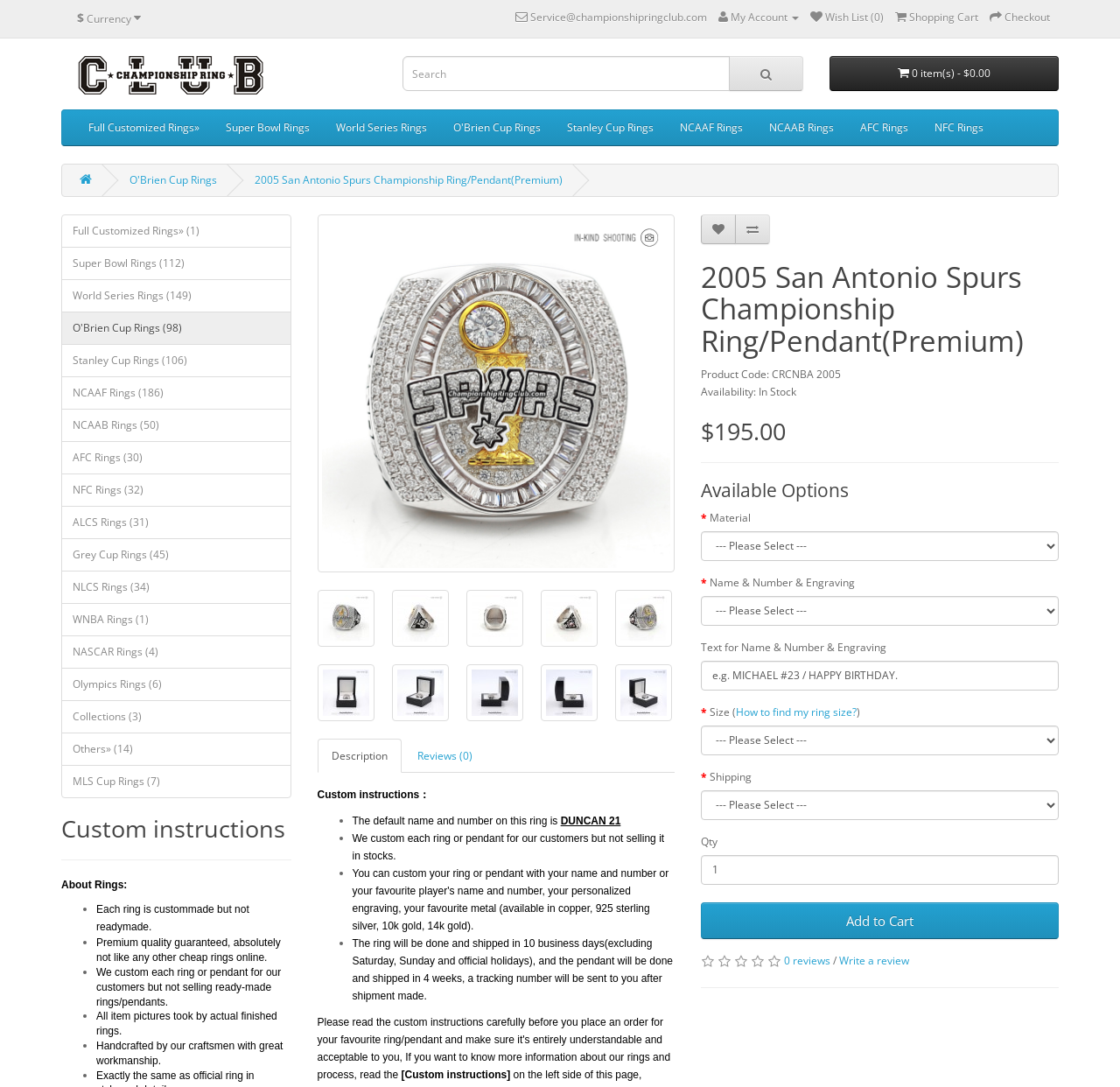What is the premium quality guarantee?
We need a detailed and meticulous answer to the question.

I read the text under the 'About Rings:' heading and found that the premium quality guarantee is that the rings are 'absolutely not like any other cheap rings online'.